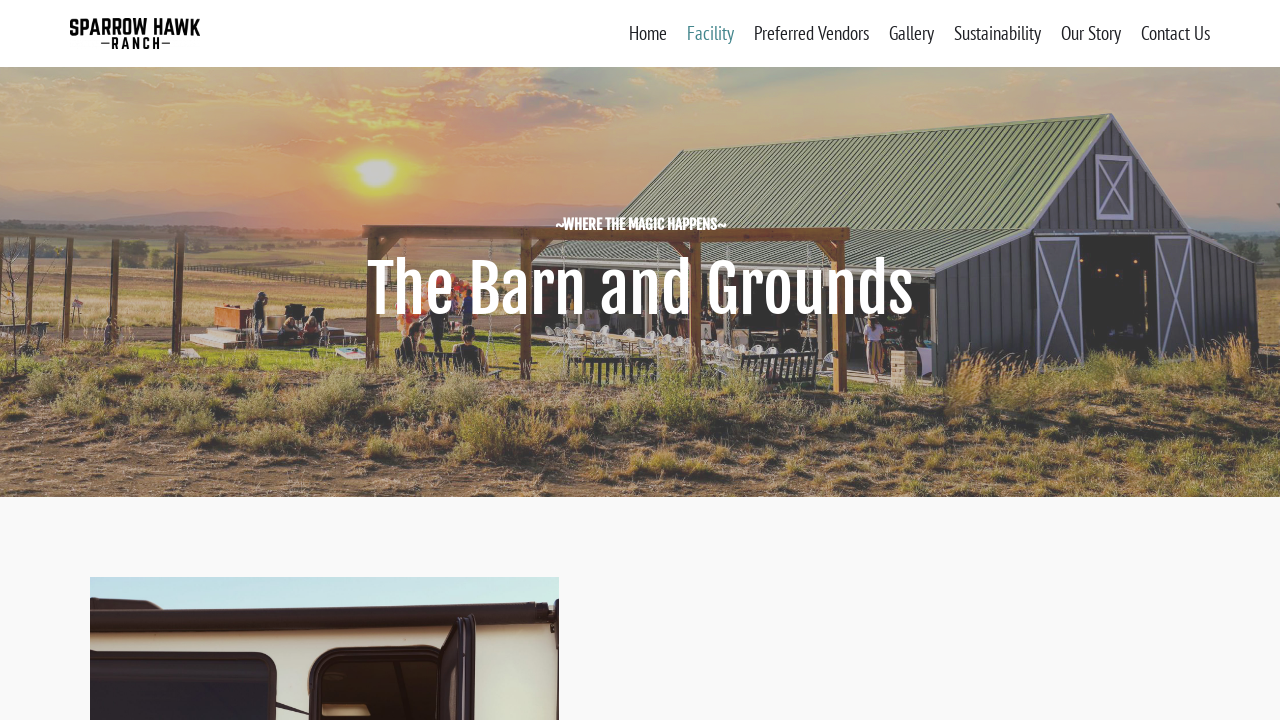Provide your answer in one word or a succinct phrase for the question: 
How many photo locations are available?

Multiple